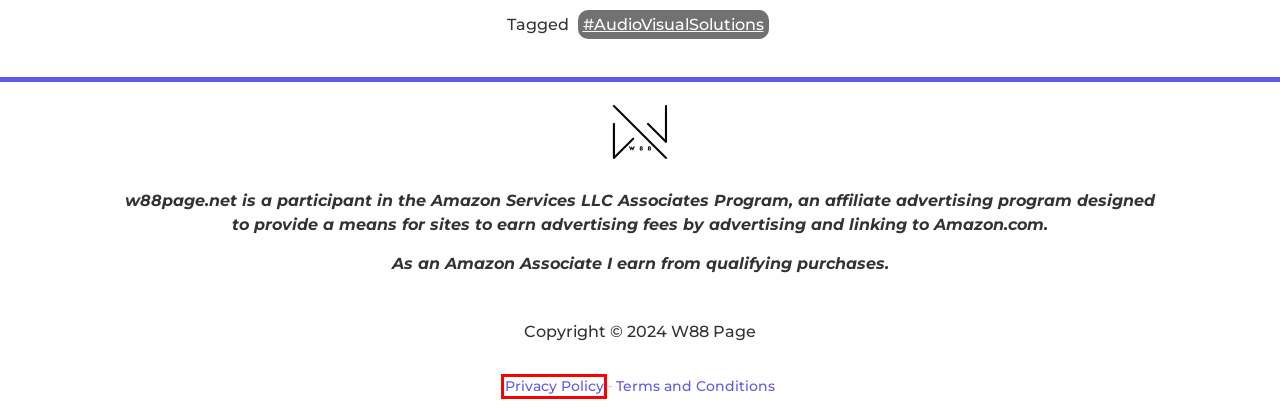You have been given a screenshot of a webpage with a red bounding box around a UI element. Select the most appropriate webpage description for the new webpage that appears after clicking the element within the red bounding box. The choices are:
A. Terms And Conditions - W88 Page
B. Law & Government
C. Privacy Policy - W88 Page
D. #AudioVisualSolutions - W88 Page
E. Structured Cabling San Francisco: Network Wiring Contractor
F. General
G. W88 Page - Blog Post For The Community : W88 W88Page
H. Business & Finance

C